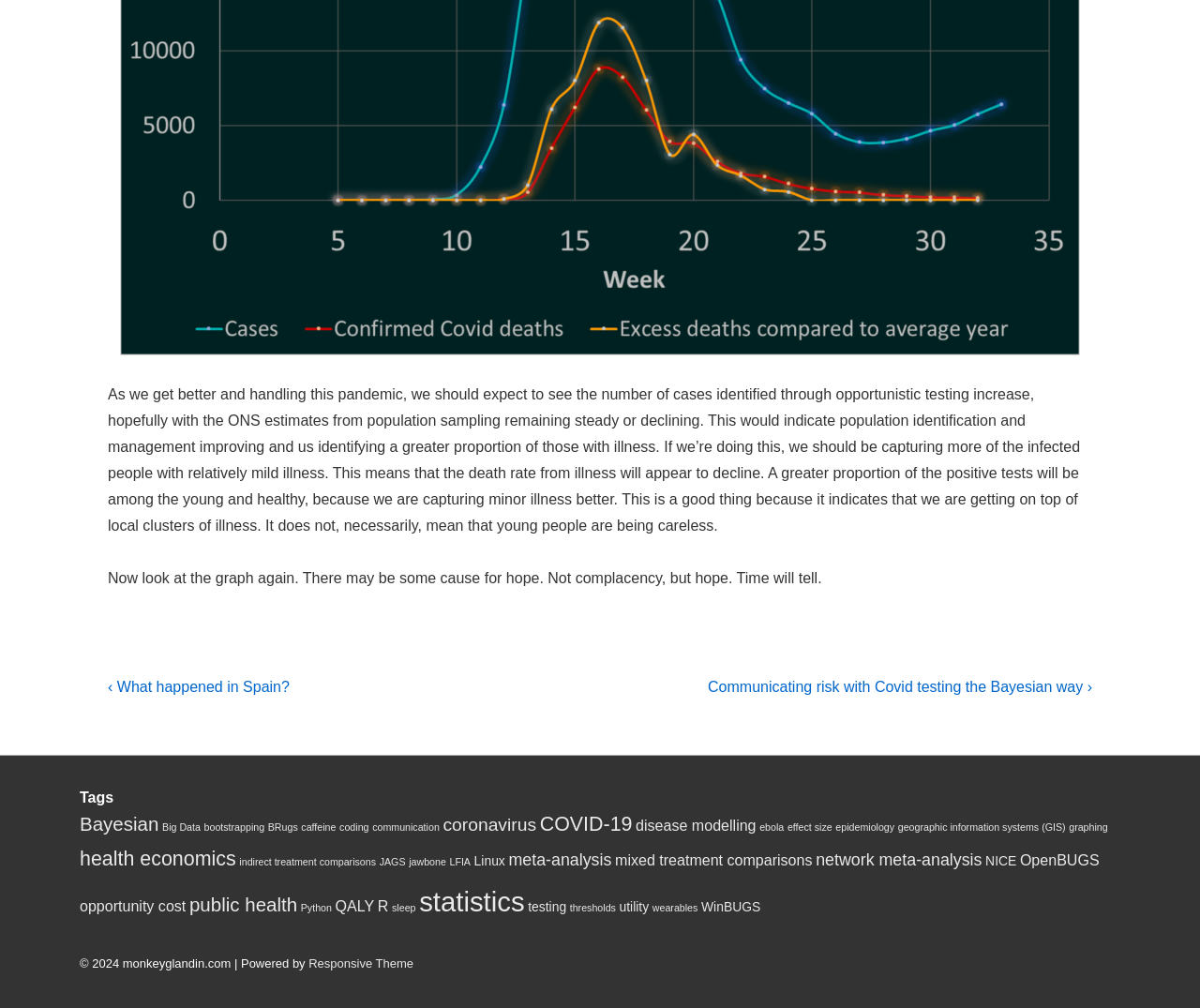Locate the bounding box coordinates of the clickable area needed to fulfill the instruction: "Click on the 'Next Post is Communicating risk with Covid testing the Bayesian way ›' link".

[0.59, 0.673, 0.91, 0.689]